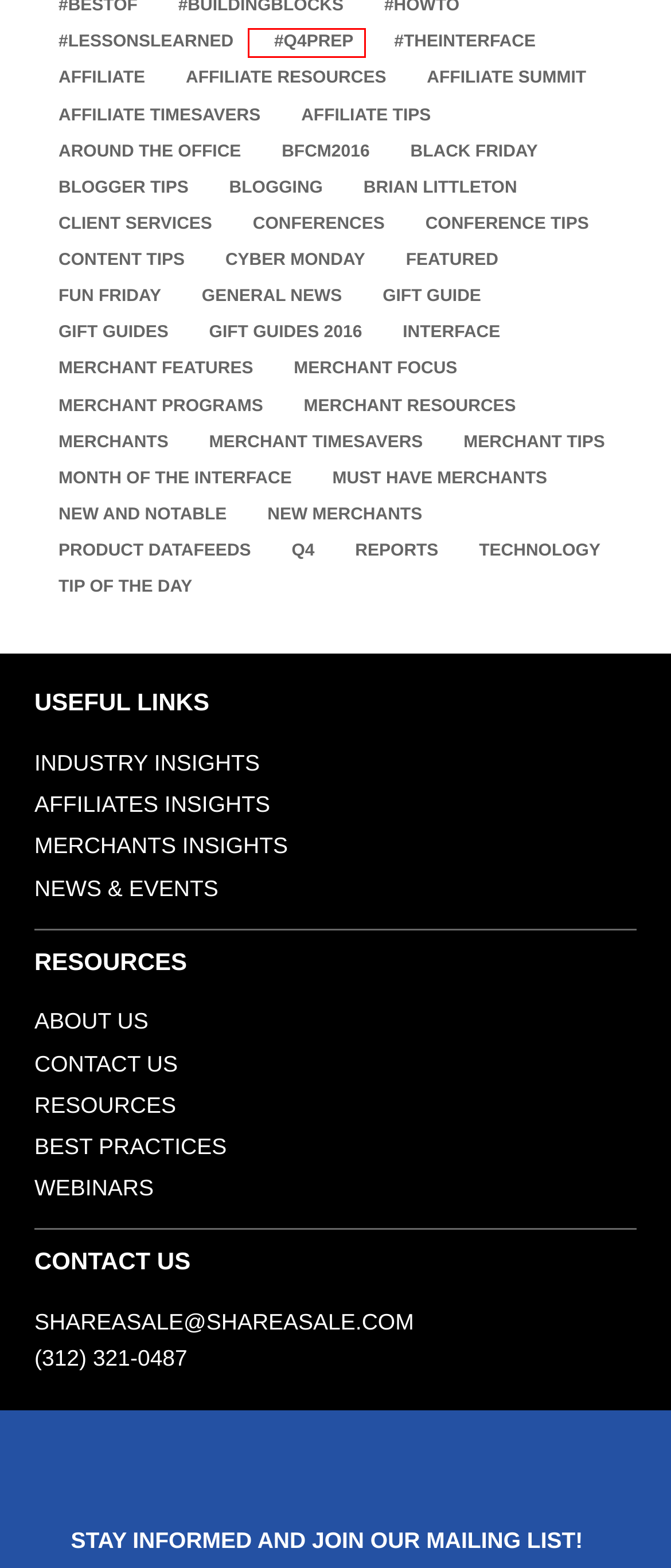With the provided screenshot showing a webpage and a red bounding box, determine which webpage description best fits the new page that appears after clicking the element inside the red box. Here are the options:
A. affiliate timesavers Archives - ShareASale Blog
B. affiliate resources Archives - ShareASale Blog
C. merchant tips Archives - ShareASale Blog
D. affiliate tips Archives - ShareASale Blog
E. #LessonsLearned Archives - ShareASale Blog
F. blogger tips Archives - ShareASale Blog
G. black friday Archives - ShareASale Blog
H. #Q4Prep Archives - ShareASale Blog

H